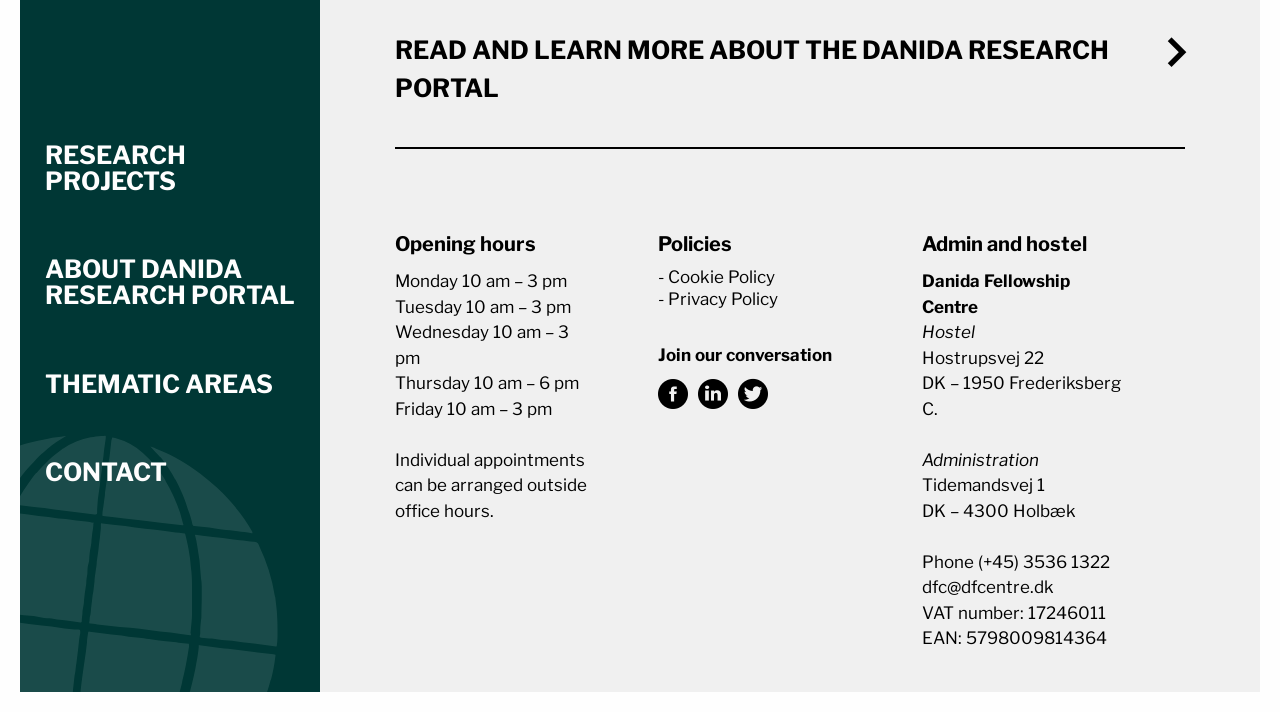Respond concisely with one word or phrase to the following query:
What is the first research project link?

RESEARCH PROJECTS